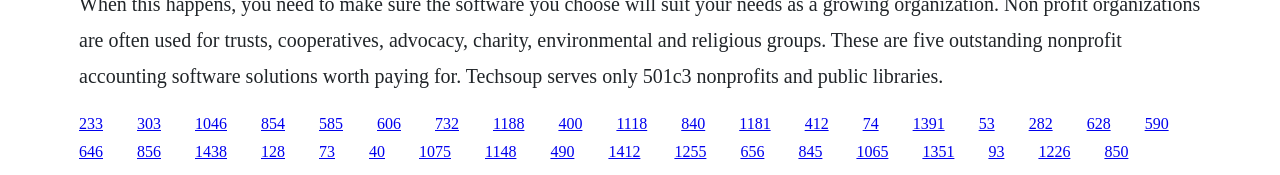How many links are in the top half of the webpage?
Kindly offer a comprehensive and detailed response to the question.

I counted the number of link elements with y1 coordinates less than or equal to 0.5, and there are 20 links in the top half of the webpage.